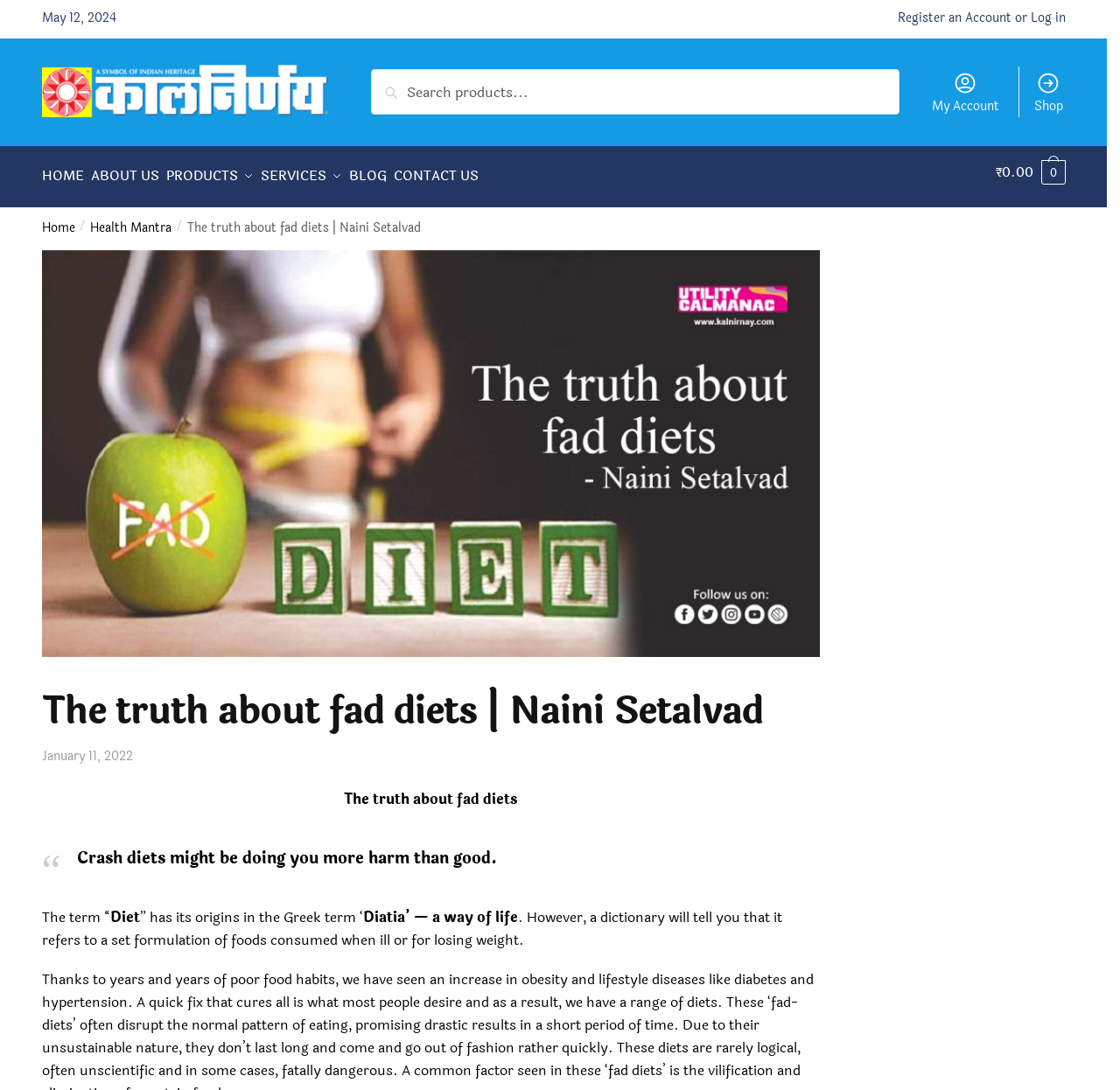What is the topic of the blog post?
Based on the screenshot, provide your answer in one word or phrase.

Fad diets